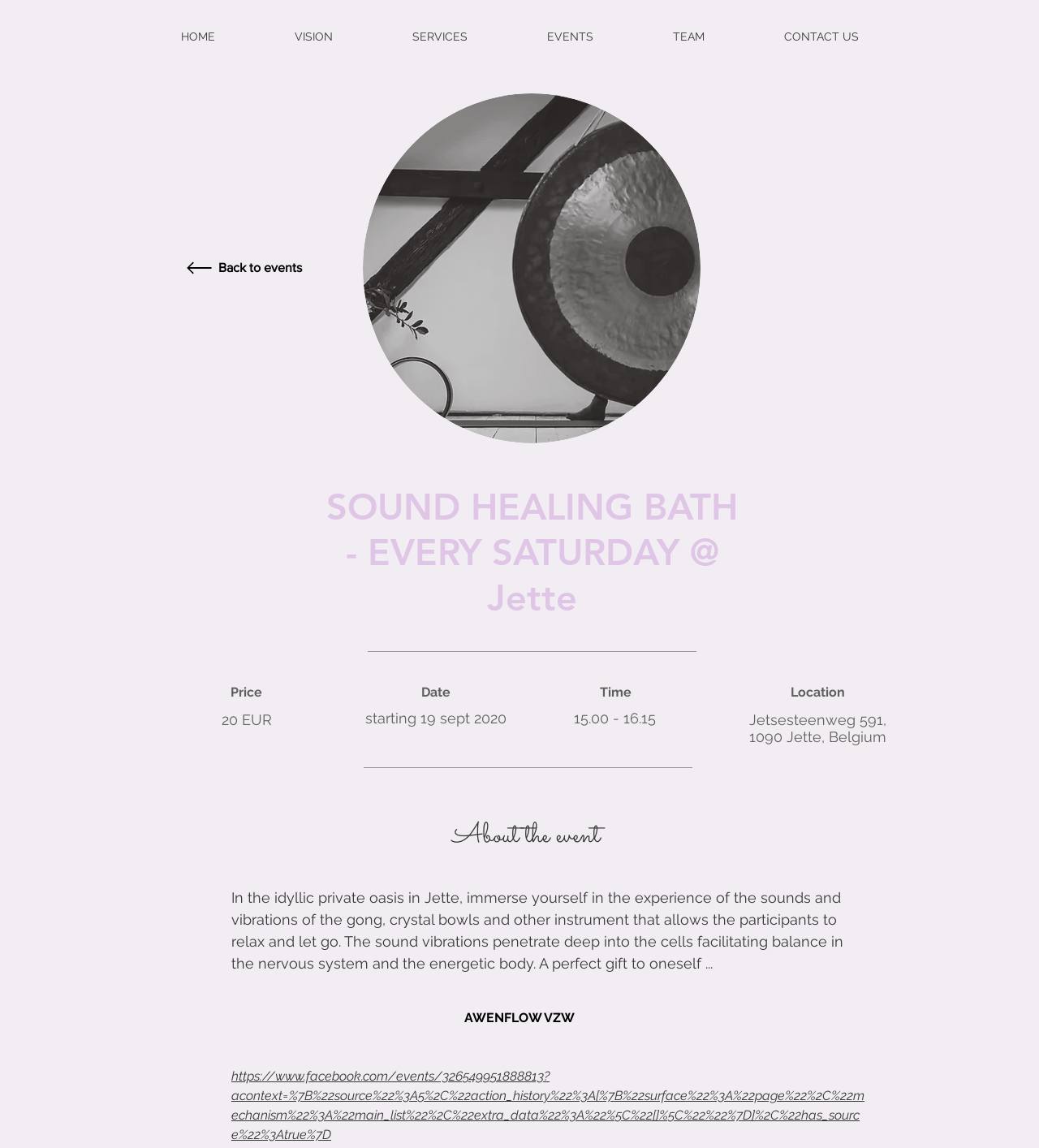Determine the bounding box coordinates of the clickable region to execute the instruction: "Read more about the event". The coordinates should be four float numbers between 0 and 1, denoted as [left, top, right, bottom].

[0.223, 0.774, 0.812, 0.847]